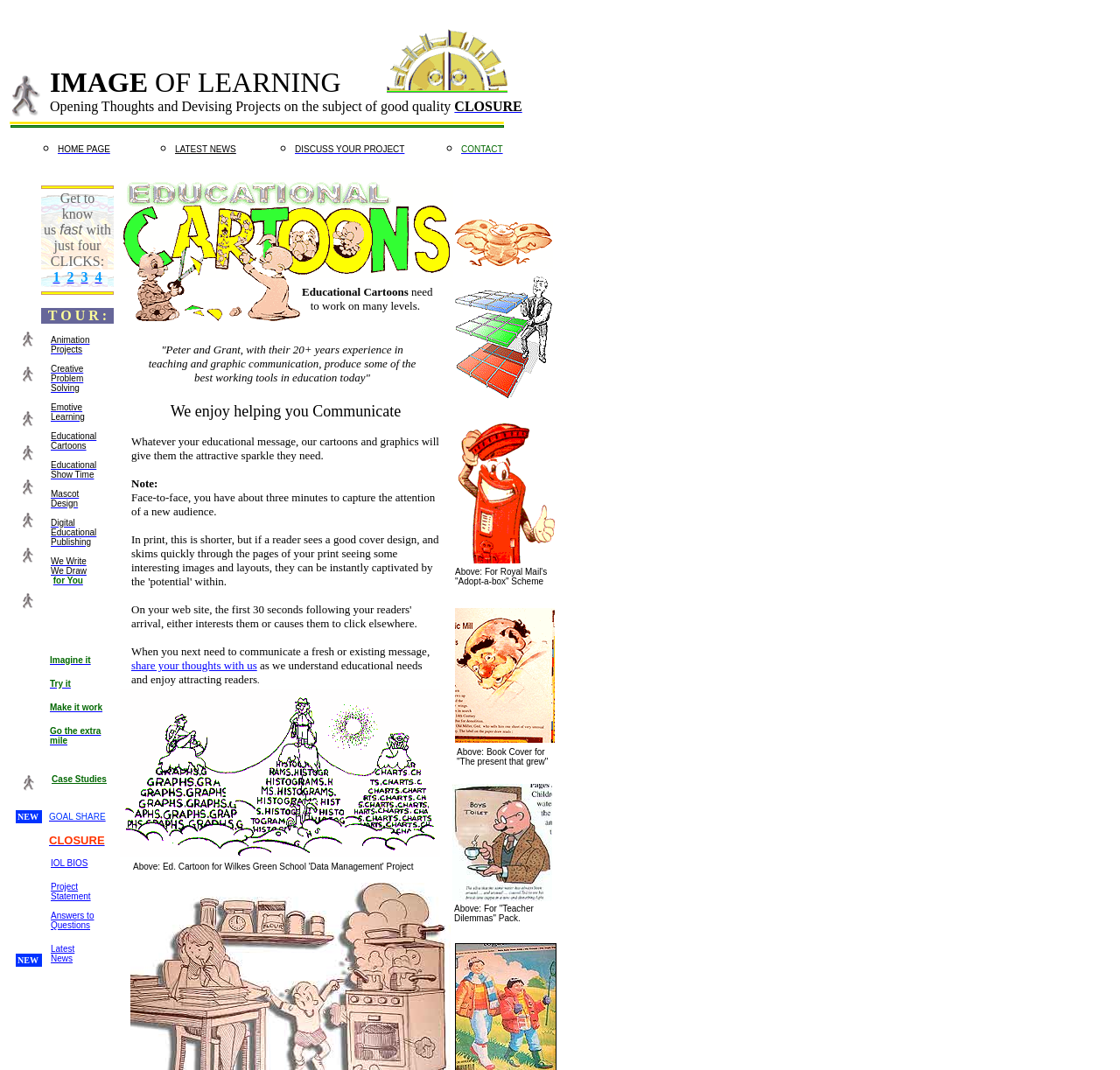Using the information in the image, give a comprehensive answer to the question: 
What type of projects can be created using the resources on this webpage?

The webpage mentions creating cartoons to support educational messages, as well as storyboards and key frames, suggesting that users can create educational cartoons and storyboards using the resources provided.